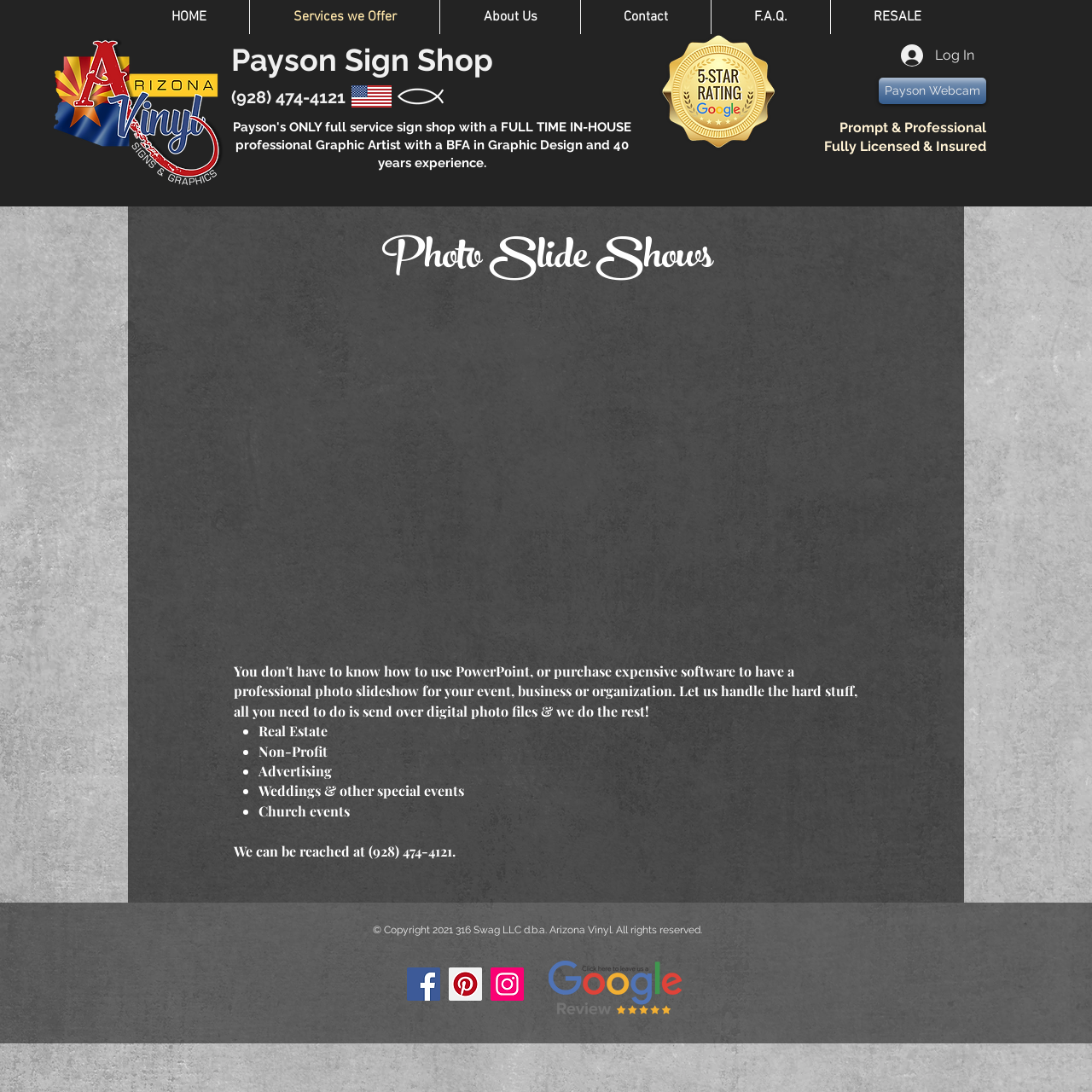Based on the image, provide a detailed and complete answer to the question: 
What types of events can photo slideshows be used for?

I found a list of event types by looking at the heading elements within the main content area of the webpage. Specifically, I found a list of bullet points with headings such as 'Real Estate', 'Non-Profit', 'Advertising', and more. These headings indicate that photo slideshows can be used for these types of events.